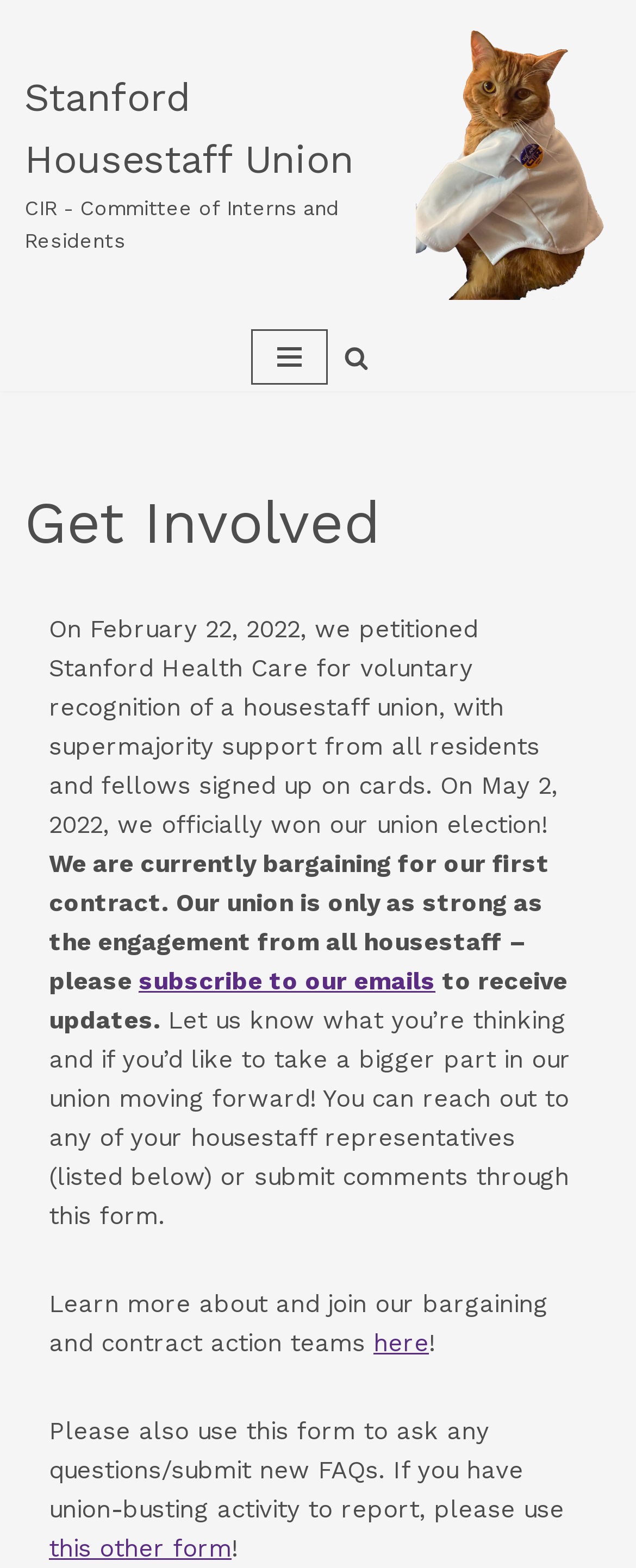Respond concisely with one word or phrase to the following query:
What is the purpose of the form mentioned in the webpage?

To ask questions or submit comments